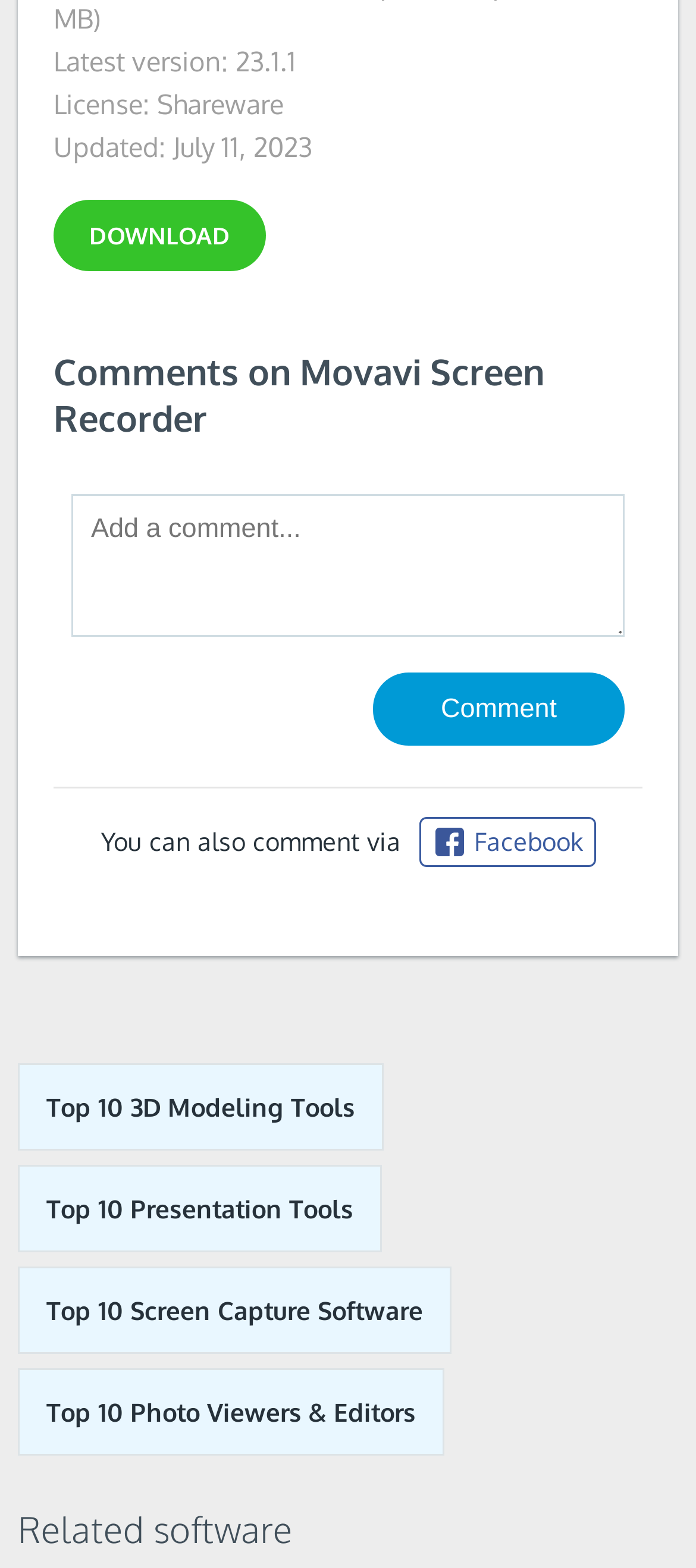Analyze the image and answer the question with as much detail as possible: 
What is the purpose of the textbox?

I determined the purpose of the textbox by looking at its placeholder text 'Add a comment...' and its proximity to the 'Comment' button, suggesting that users can enter their comments in the textbox.